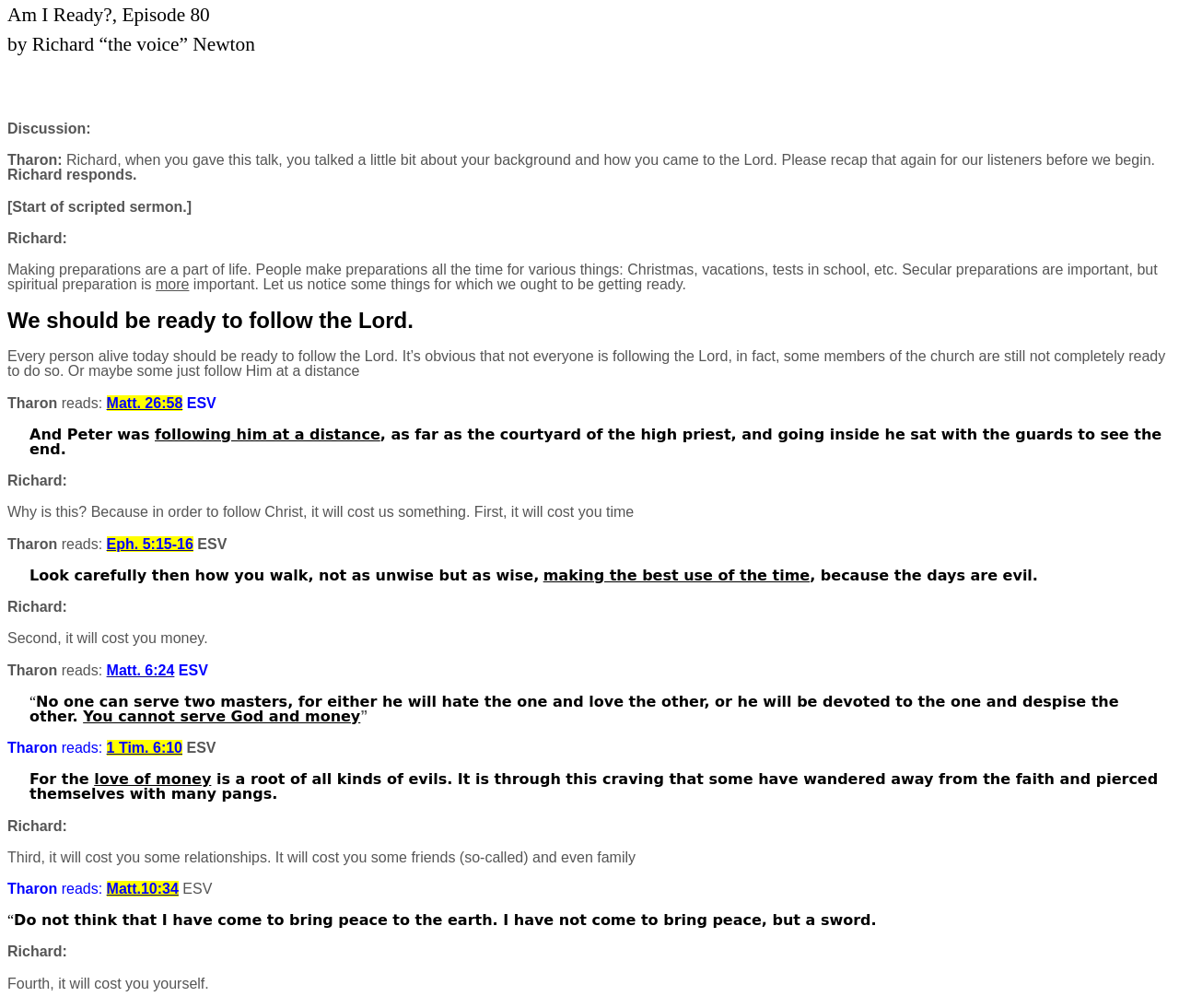What is the cost of following the Lord mentioned in the sermon?
Look at the screenshot and respond with one word or a short phrase.

Time, money, relationships, and oneself